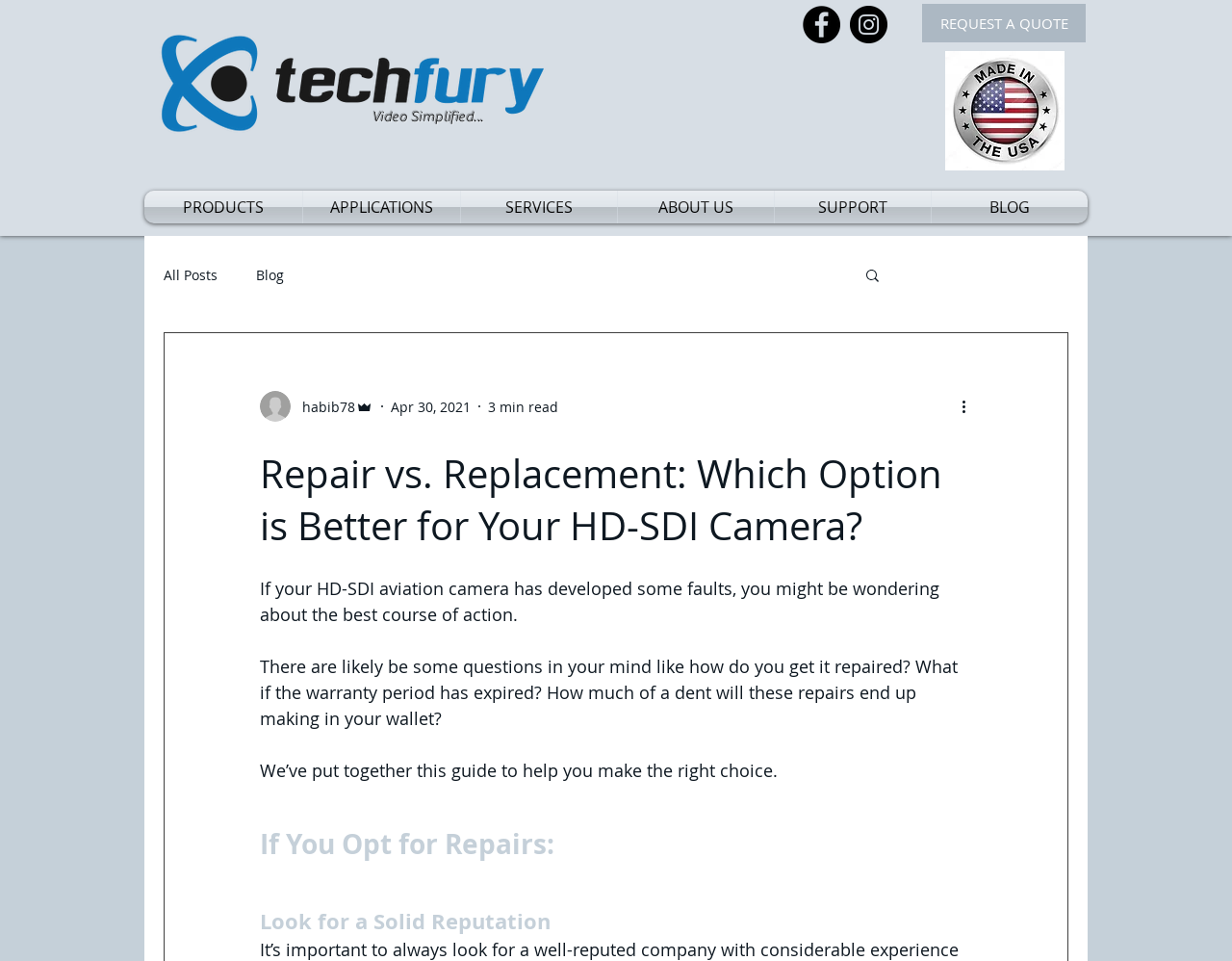Give a short answer to this question using one word or a phrase:
What is the first step in repairing an HD-SDI camera?

Look for a solid reputation